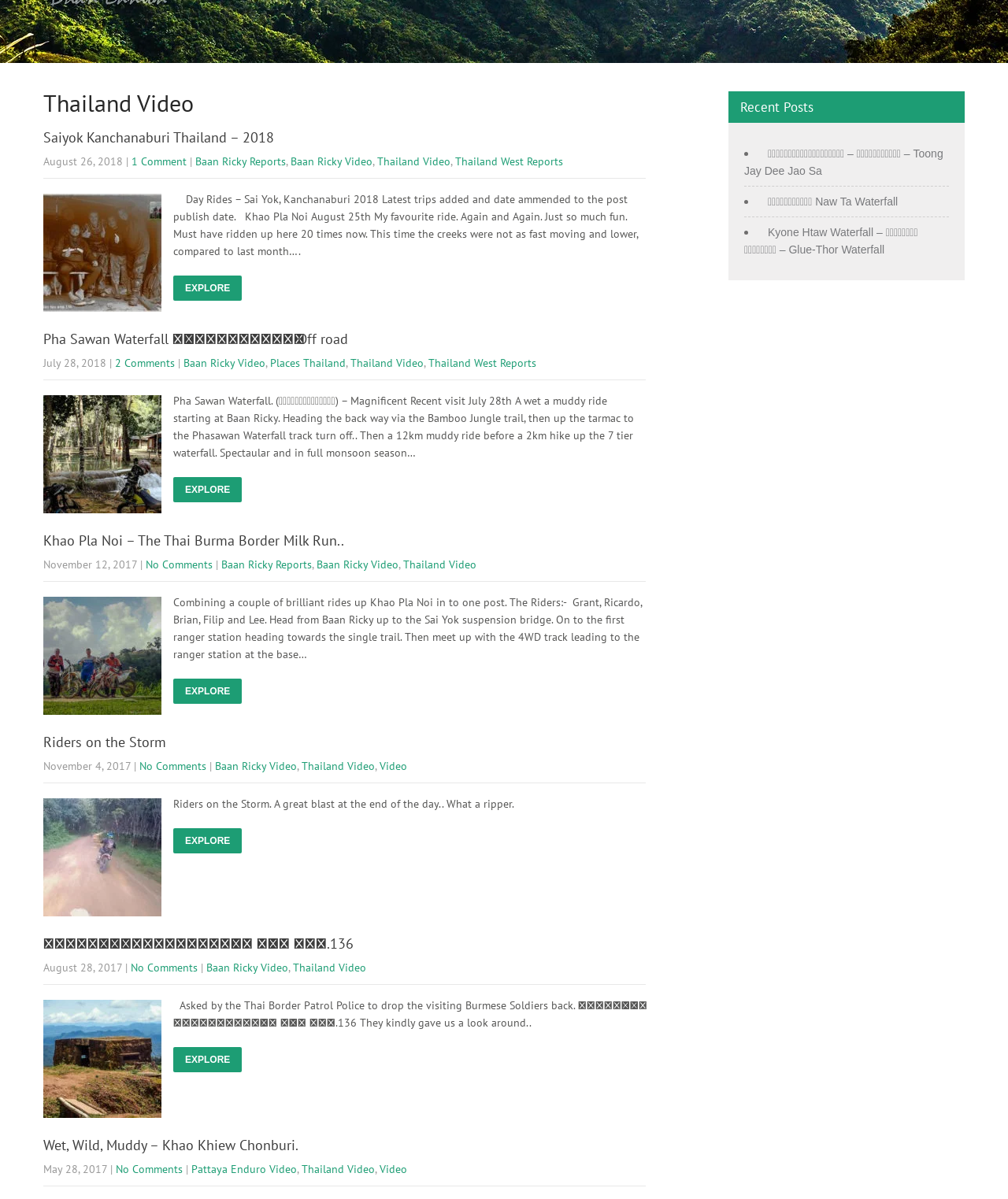Extract the bounding box coordinates for the UI element described as: "Video".

[0.377, 0.633, 0.404, 0.645]